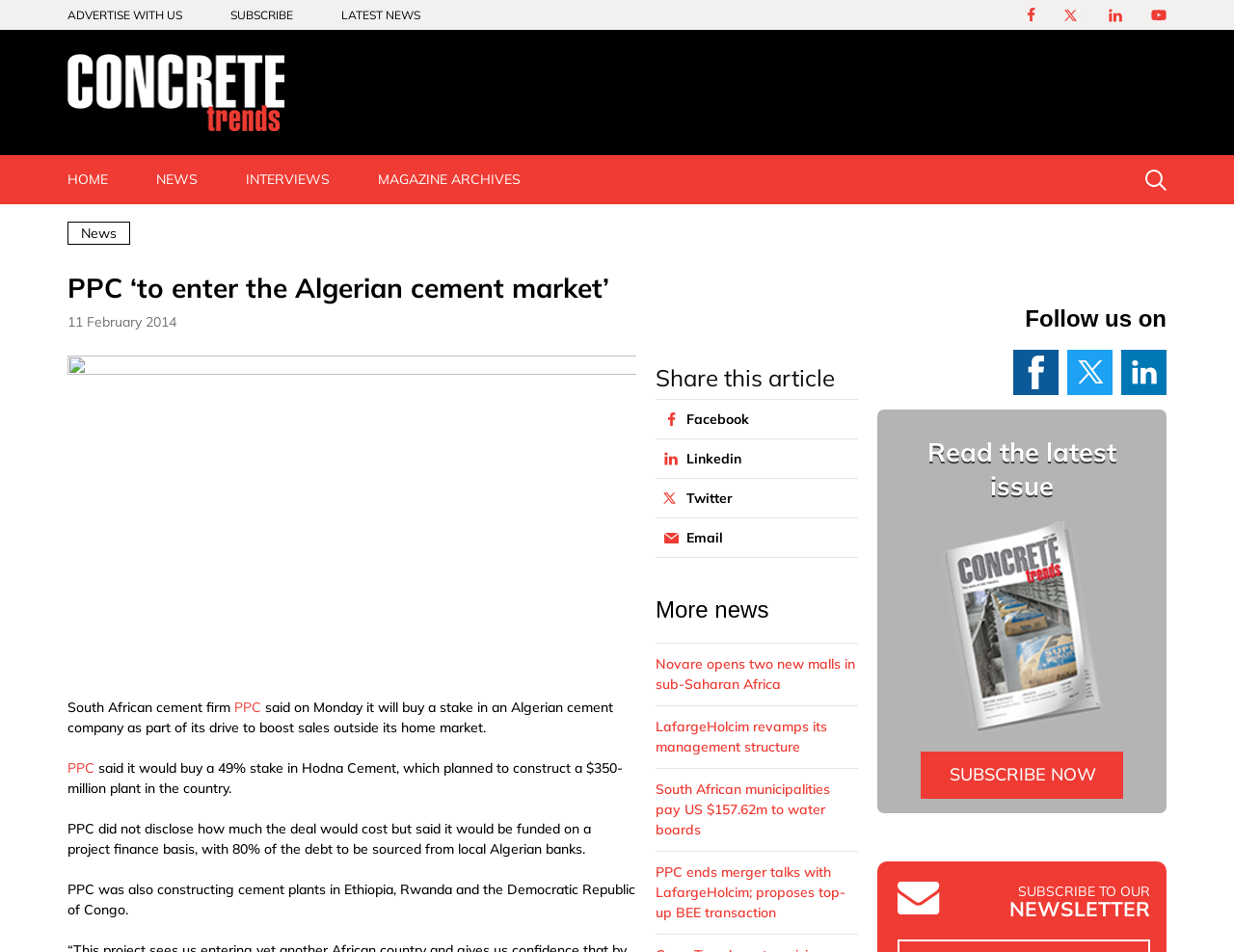Answer the question below using just one word or a short phrase: 
What is the name of the cement firm mentioned in the article?

PPC